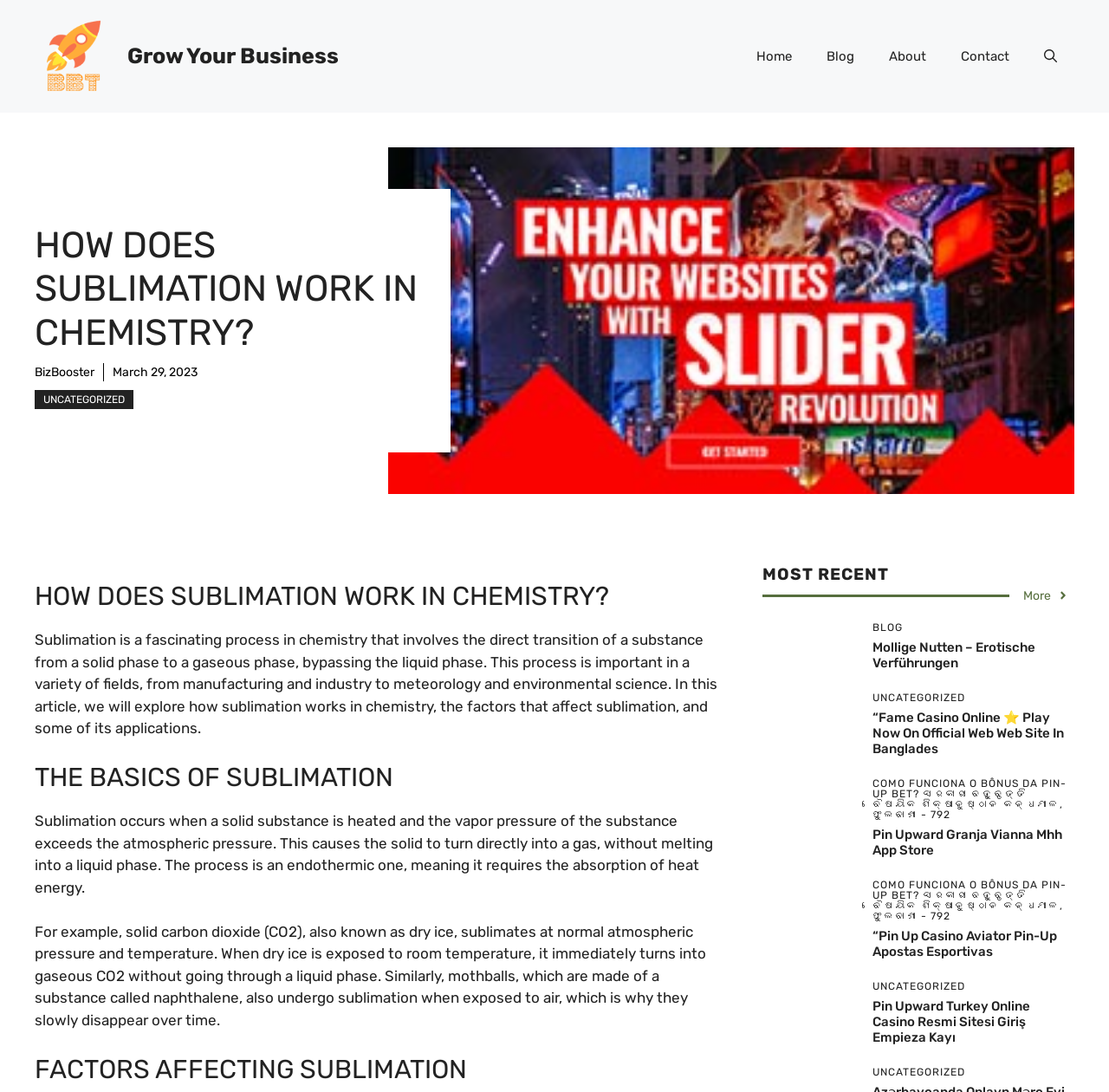Indicate the bounding box coordinates of the element that needs to be clicked to satisfy the following instruction: "Read the article 'HOW DOES SUBLIMATION WORK IN CHEMISTRY?'". The coordinates should be four float numbers between 0 and 1, i.e., [left, top, right, bottom].

[0.031, 0.205, 0.406, 0.325]